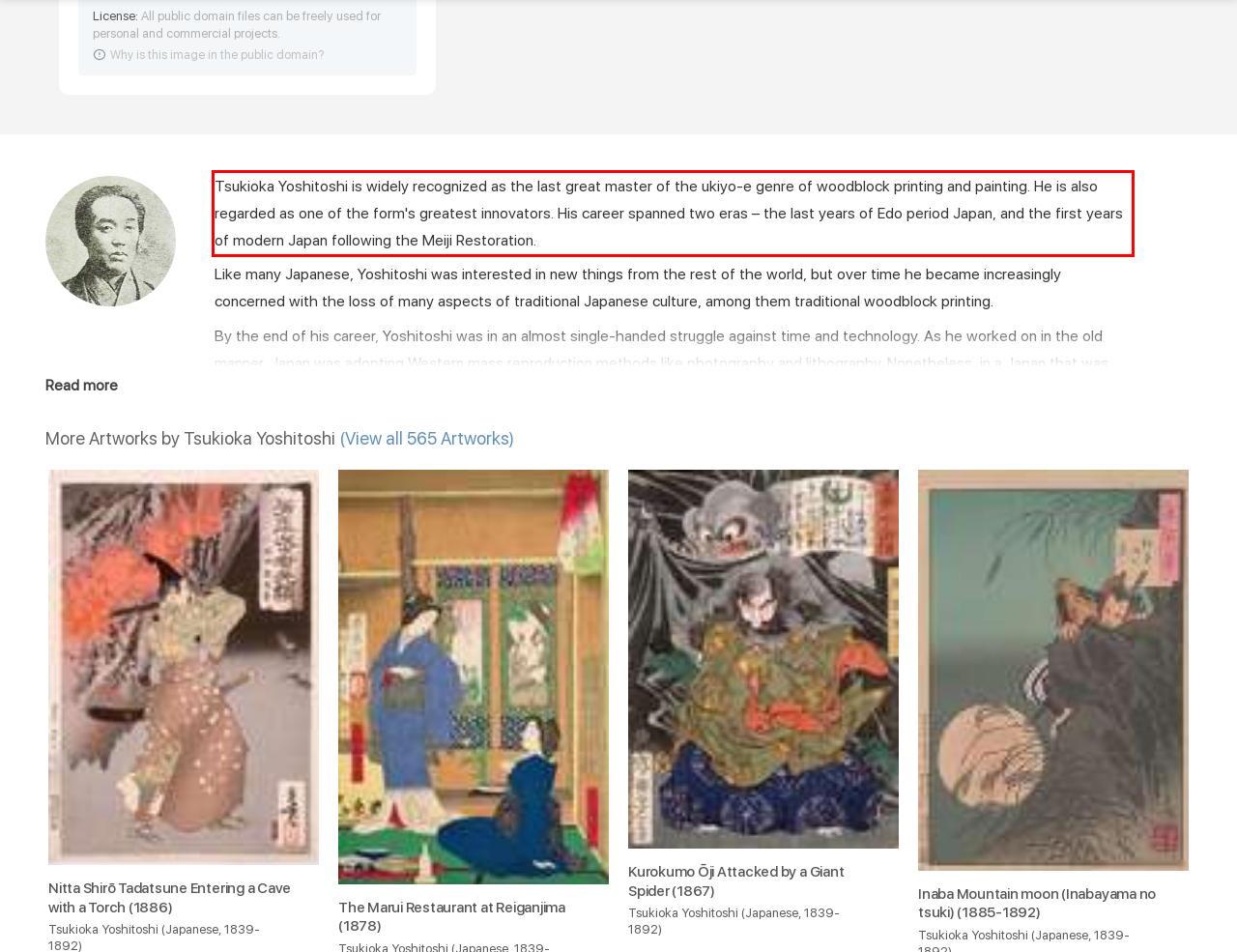Please identify and extract the text from the UI element that is surrounded by a red bounding box in the provided webpage screenshot.

Tsukioka Yoshitoshi is widely recognized as the last great master of the ukiyo-e genre of woodblock printing and painting. He is also regarded as one of the form's greatest innovators. His career spanned two eras – the last years of Edo period Japan, and the first years of modern Japan following the Meiji Restoration.